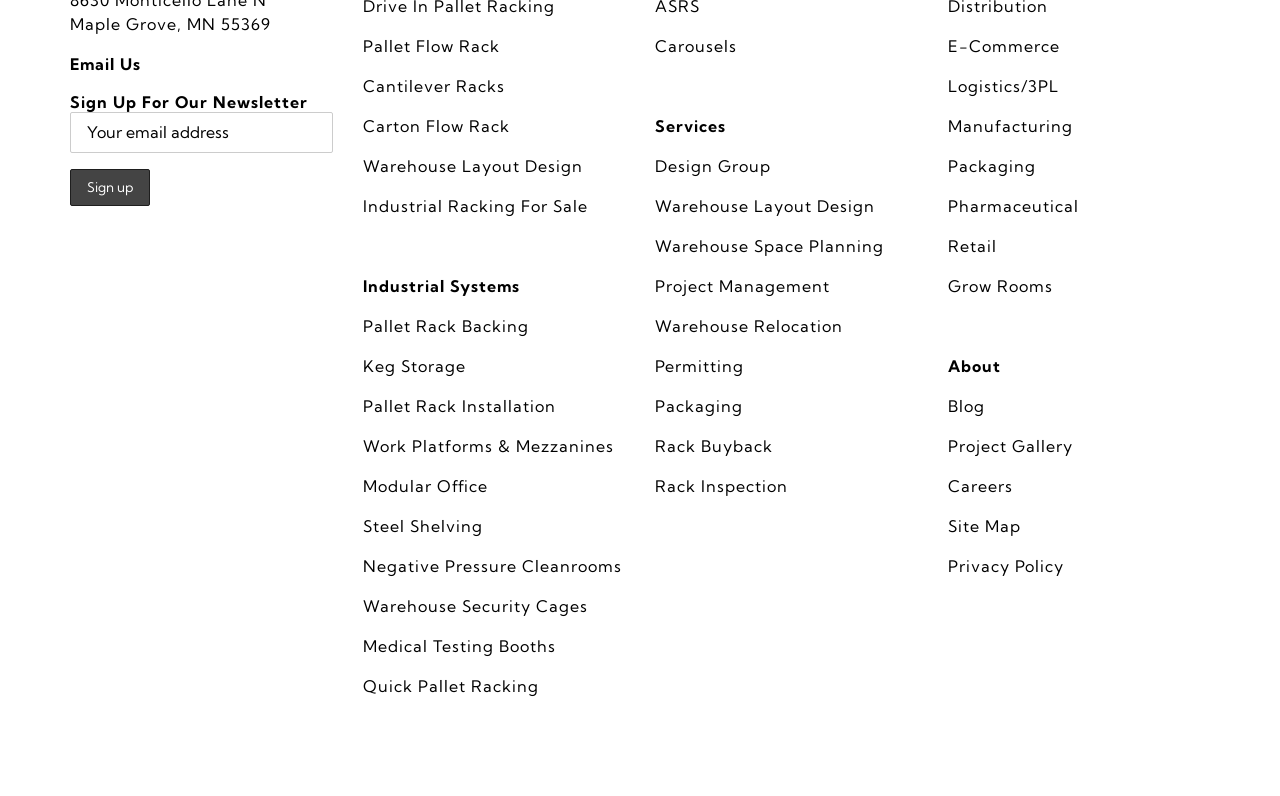Determine the bounding box for the described UI element: "Warehouse Relocation".

[0.512, 0.397, 0.659, 0.422]